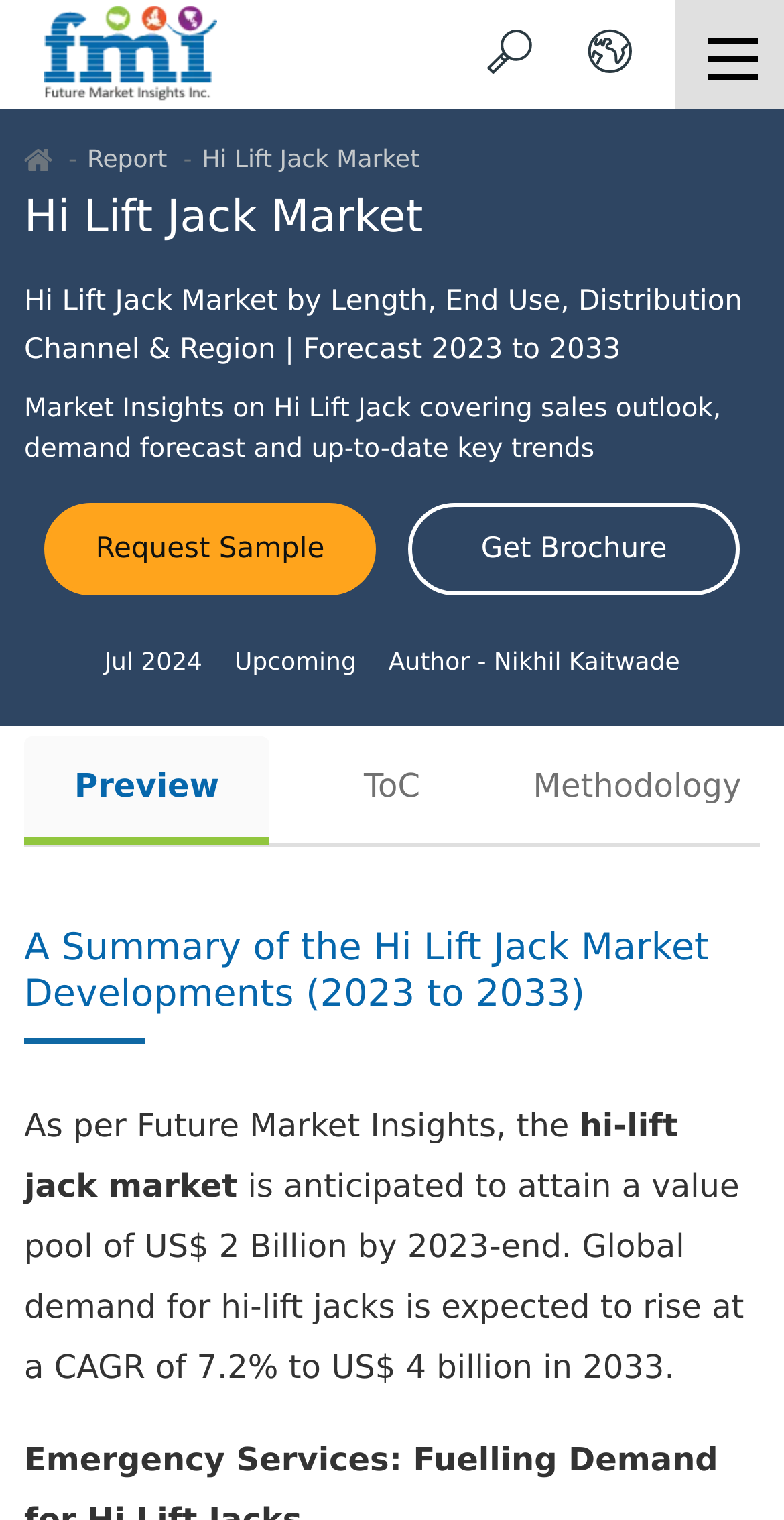Determine the bounding box coordinates of the clickable region to carry out the instruction: "Search for reports".

[0.62, 0.018, 0.679, 0.048]